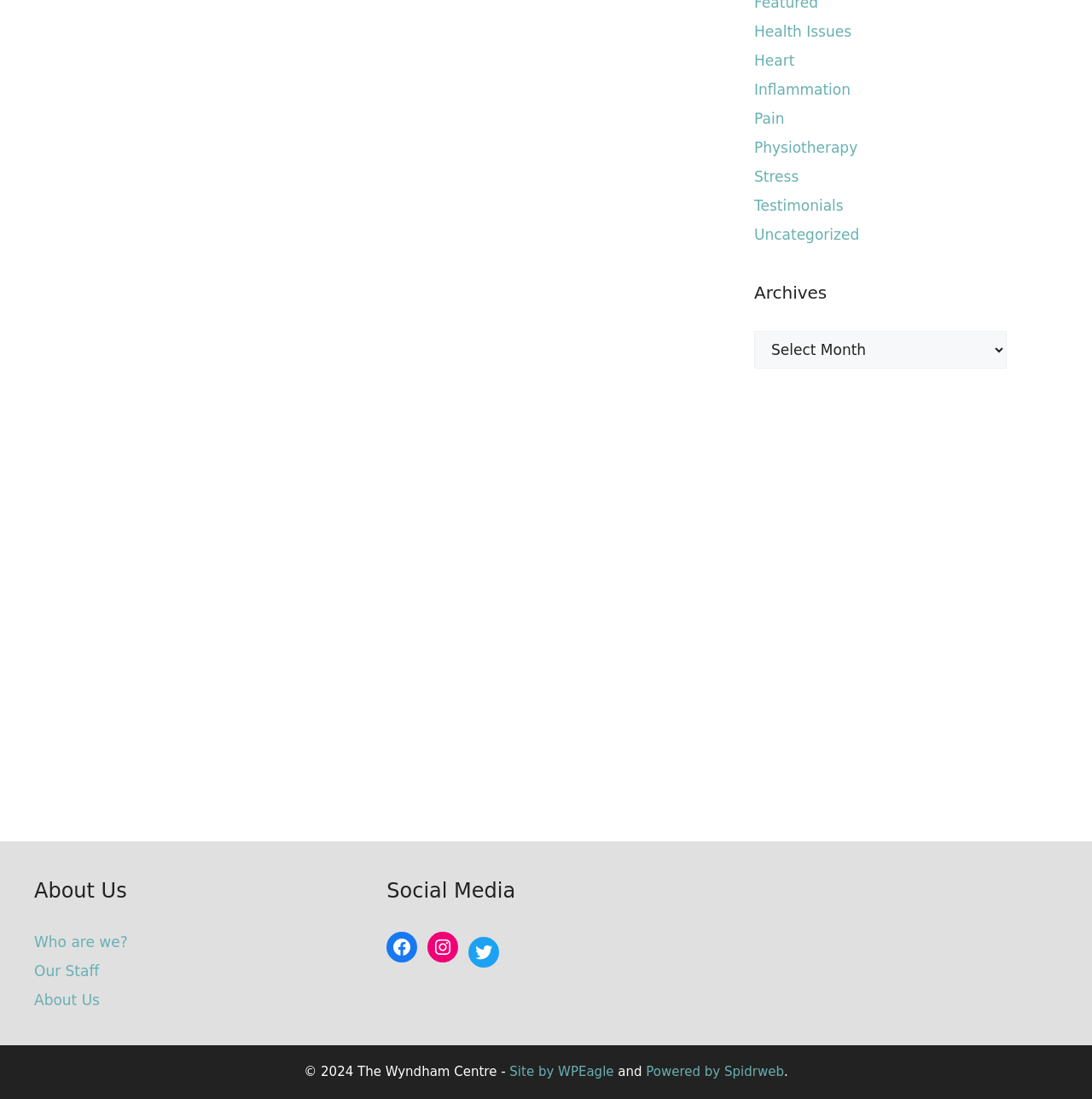How many social media links are available?
From the image, respond with a single word or phrase.

3